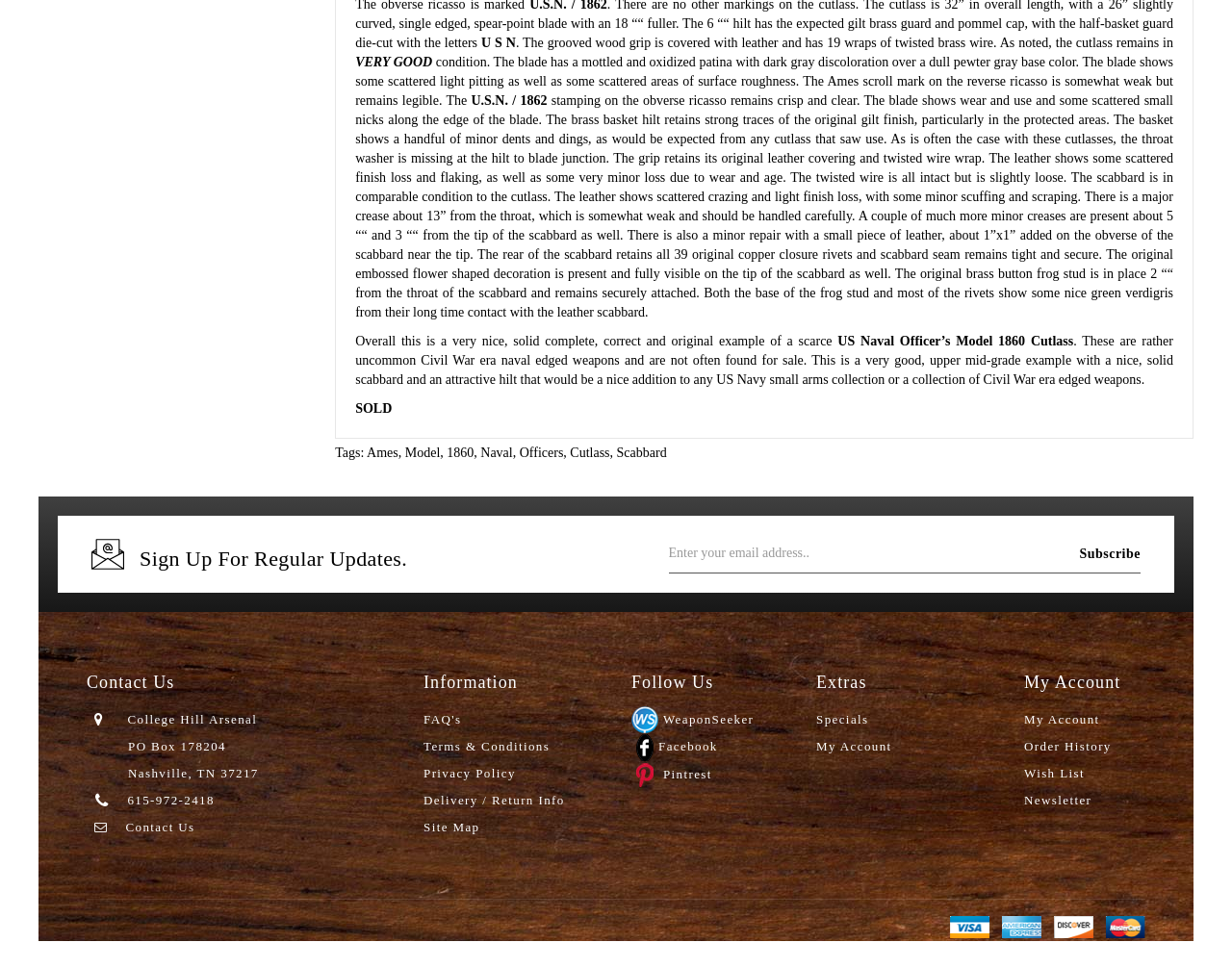Please pinpoint the bounding box coordinates for the region I should click to adhere to this instruction: "Subscribe to regular updates".

[0.543, 0.552, 0.926, 0.592]